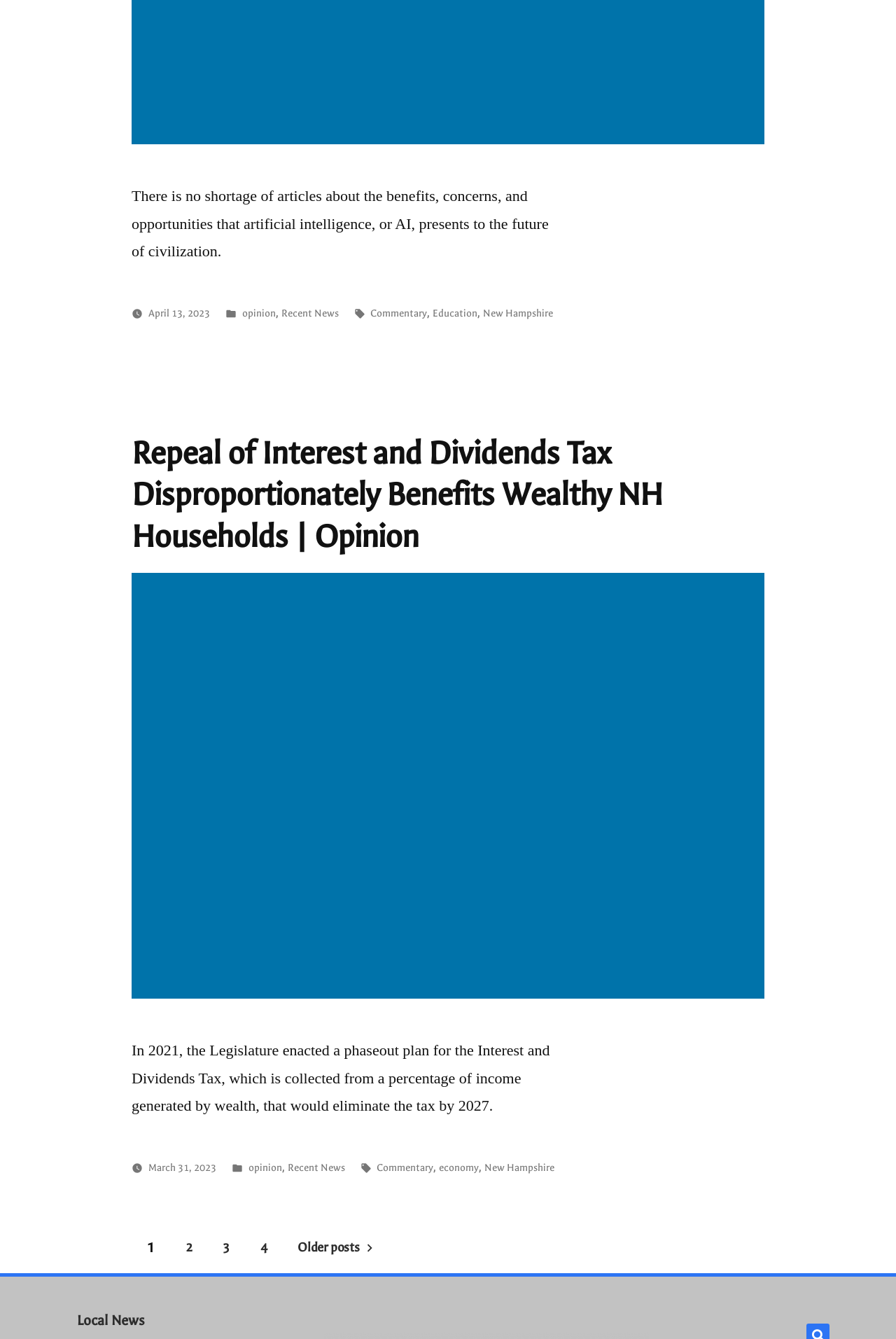Determine the bounding box coordinates of the region to click in order to accomplish the following instruction: "View older posts". Provide the coordinates as four float numbers between 0 and 1, specifically [left, top, right, bottom].

[0.315, 0.914, 0.421, 0.951]